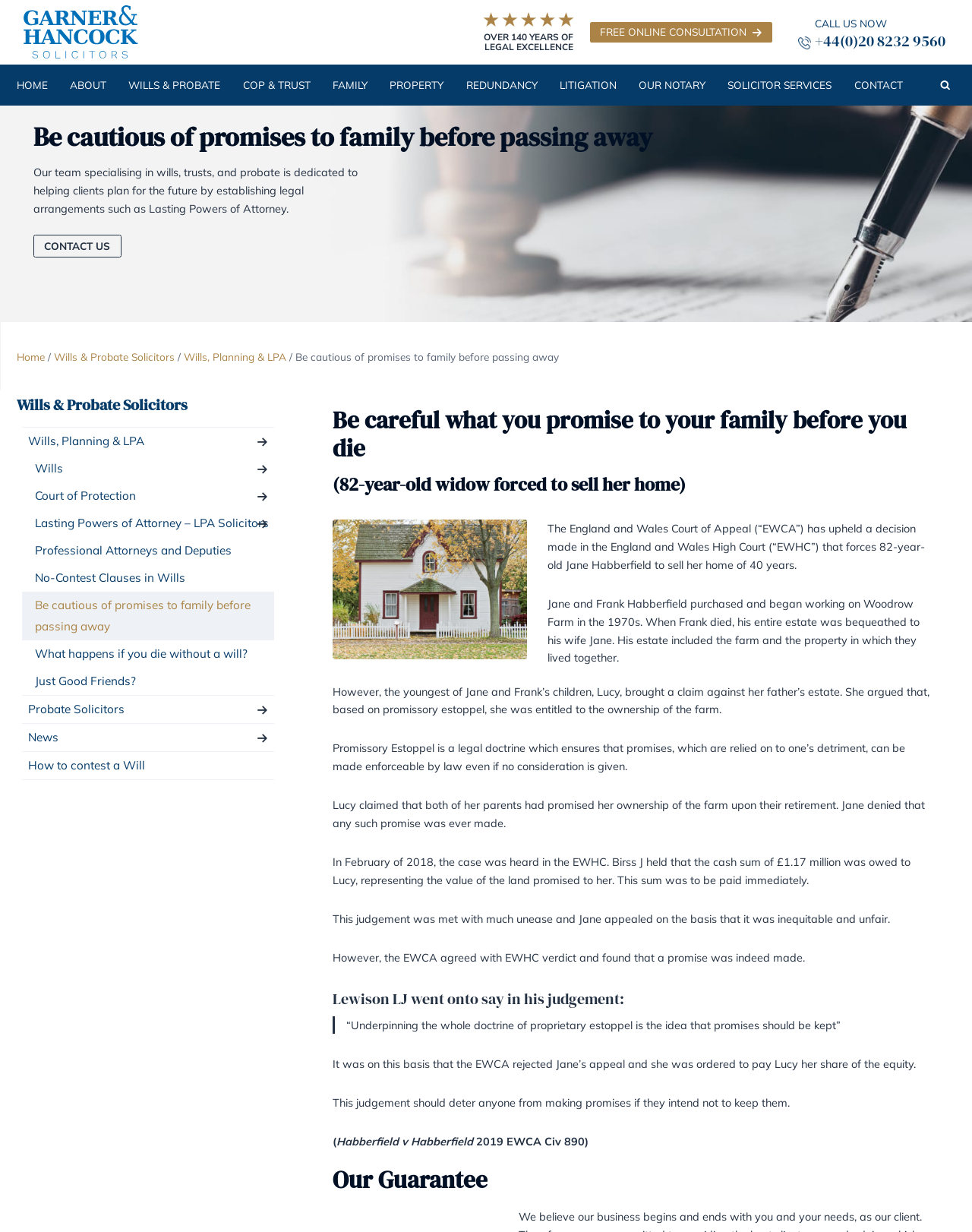Identify the bounding box coordinates of the element to click to follow this instruction: 'Contact the team'. Ensure the coordinates are four float values between 0 and 1, provided as [left, top, right, bottom].

[0.04, 0.224, 0.147, 0.246]